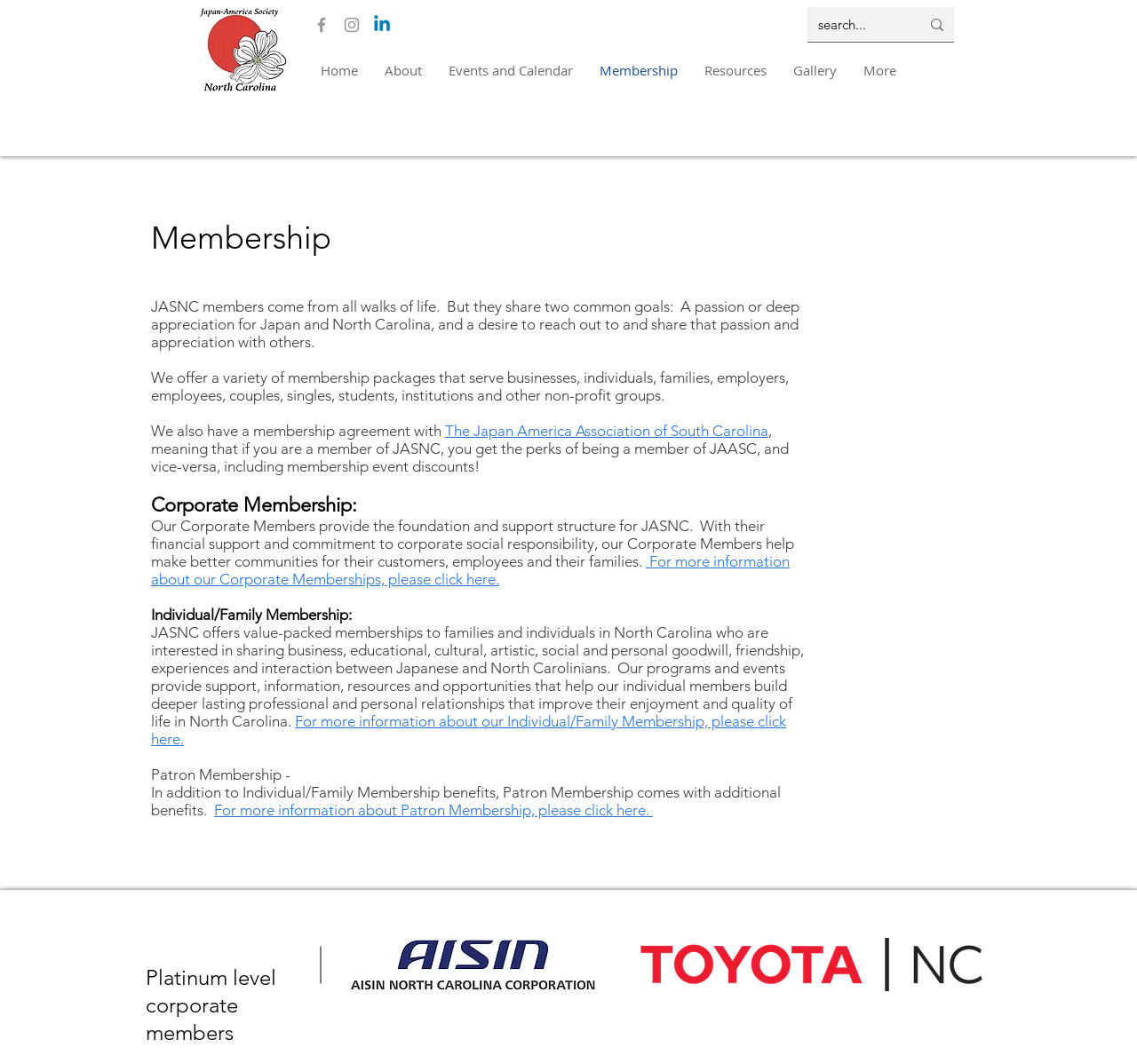Identify the bounding box coordinates necessary to click and complete the given instruction: "Visit Facebook page".

[0.274, 0.014, 0.291, 0.033]